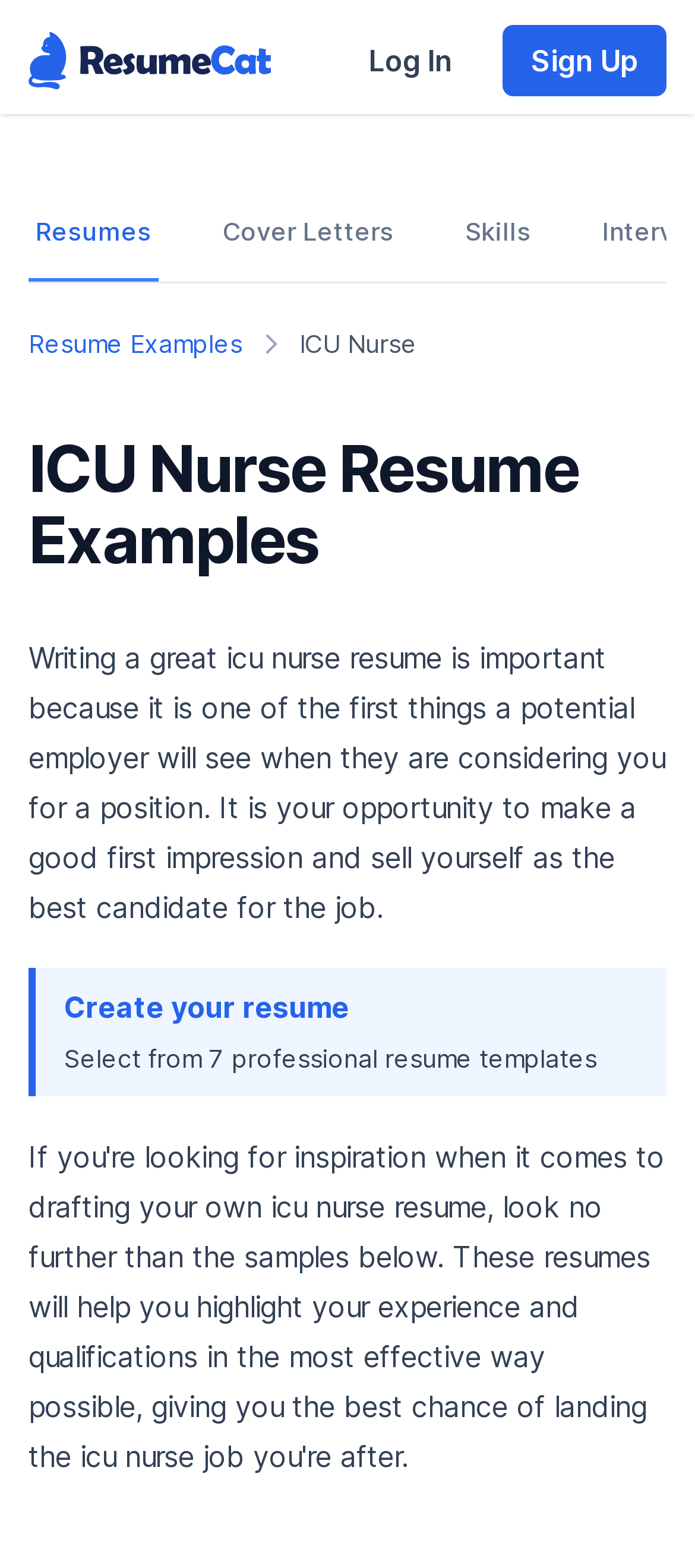What is the title or heading displayed on the webpage?

ICU Nurse Resume Examples